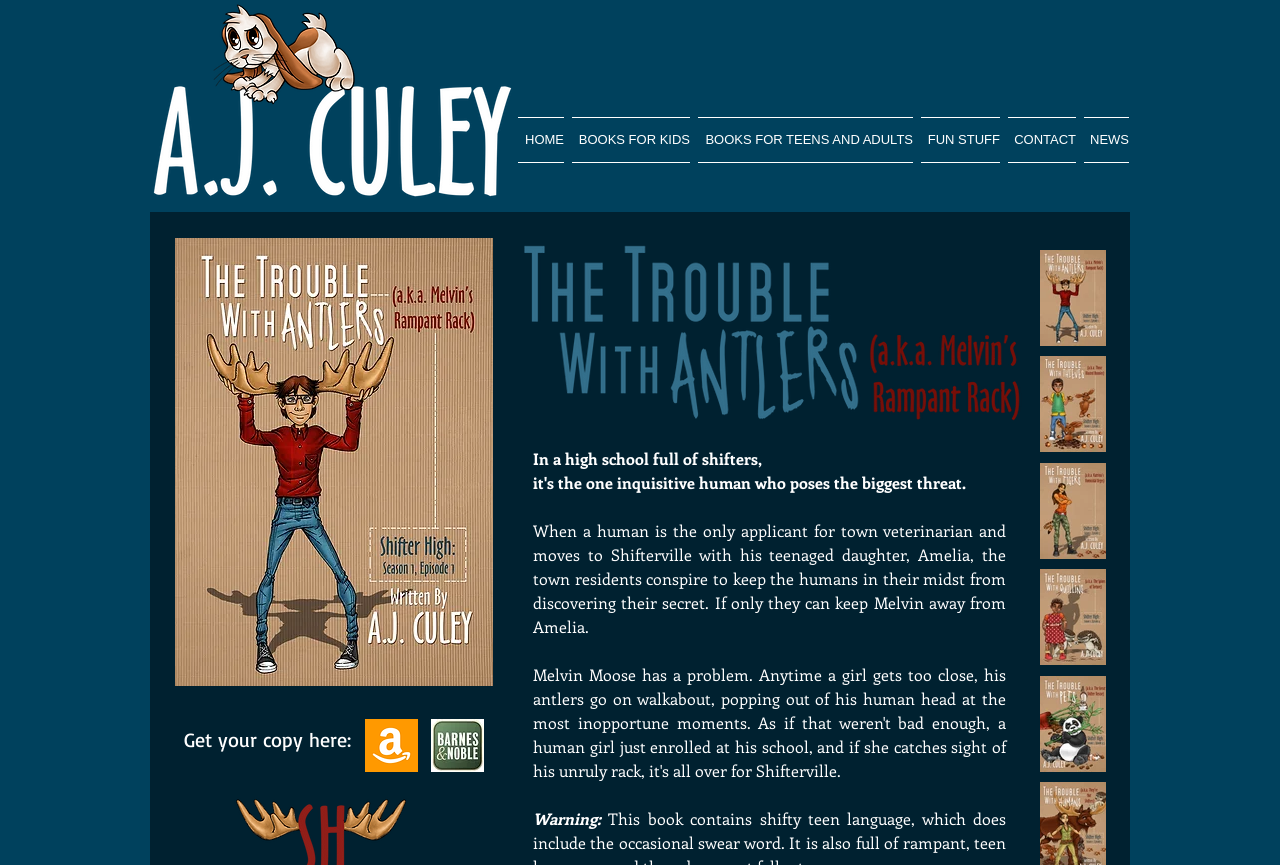Can you give a comprehensive explanation to the question given the content of the image?
What is the story about?

The story is about a human and his daughter in a shifter town, obtained from the StaticText elements 'In a high school full of shifters,' and 'When a human is the only applicant for town veterinarian and moves to Shifterville with his teenaged daughter, Amelia, the town residents conspire to keep the humans in their midst from discovering their secret.'.